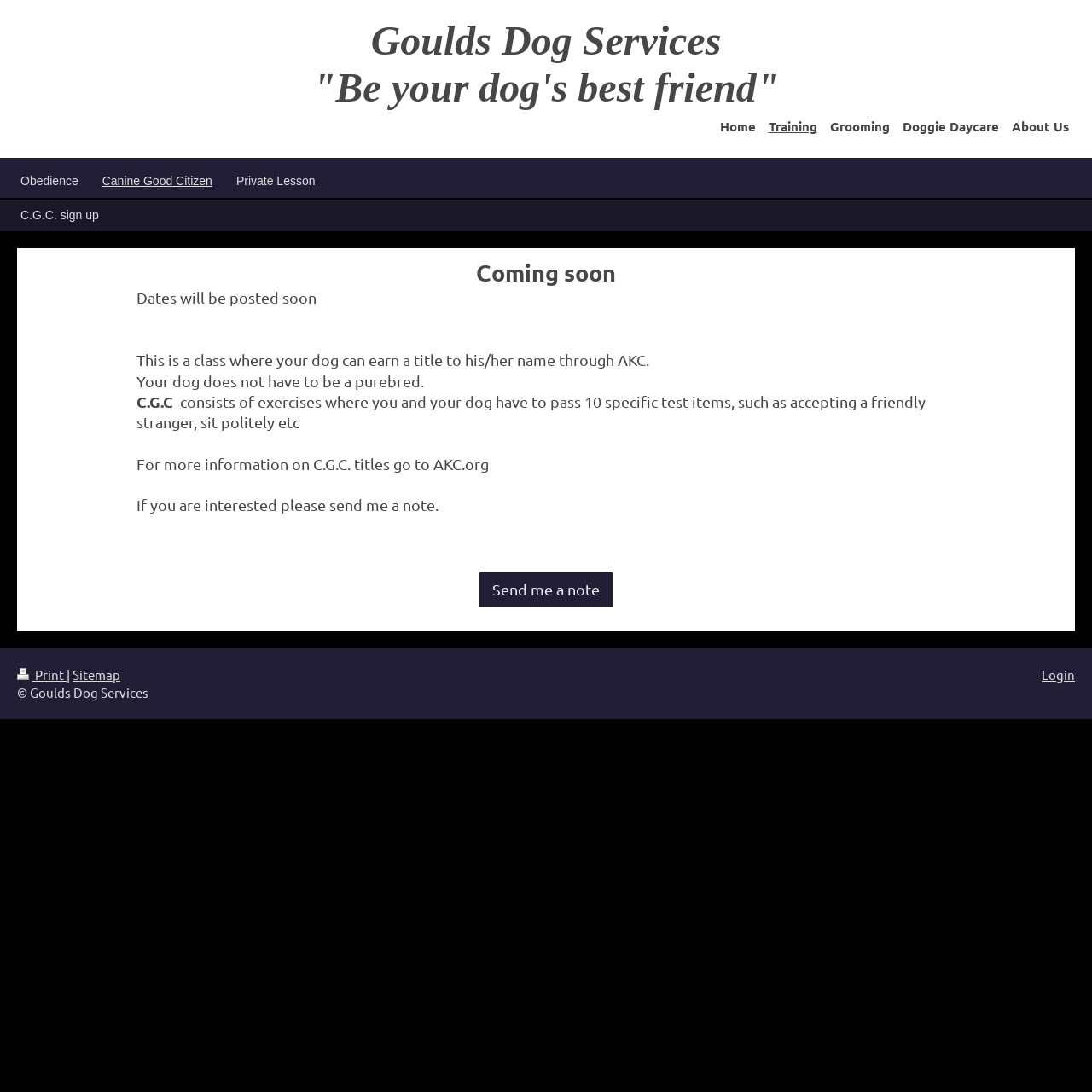Please provide a brief answer to the question using only one word or phrase: 
How many specific test items are required to pass in the 'C.G.C.' class?

10